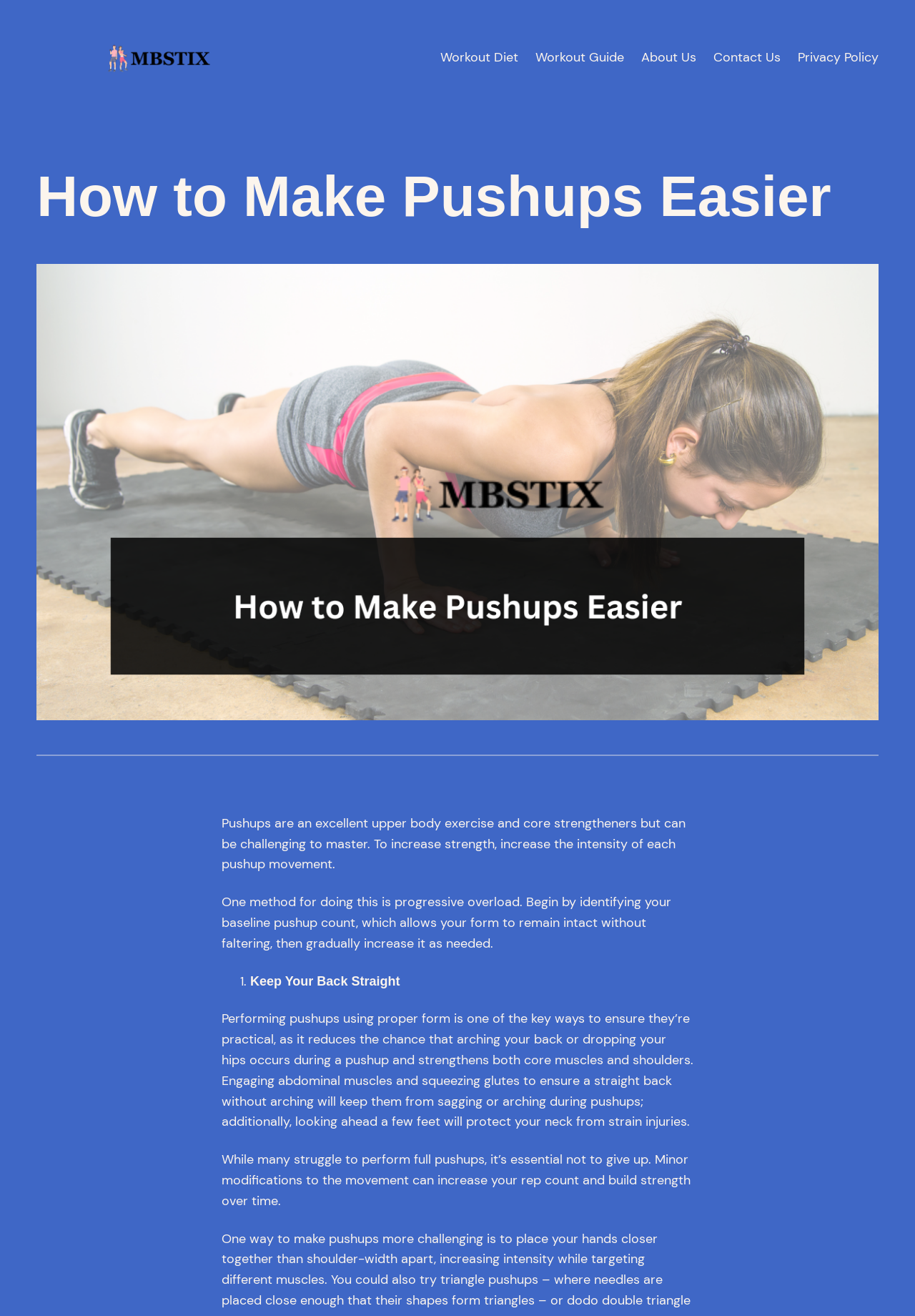Using the element description alt="MBSTIX Logo", predict the bounding box coordinates for the UI element. Provide the coordinates in (top-left x, top-left y, bottom-right x, bottom-right y) format with values ranging from 0 to 1.

[0.04, 0.028, 0.266, 0.059]